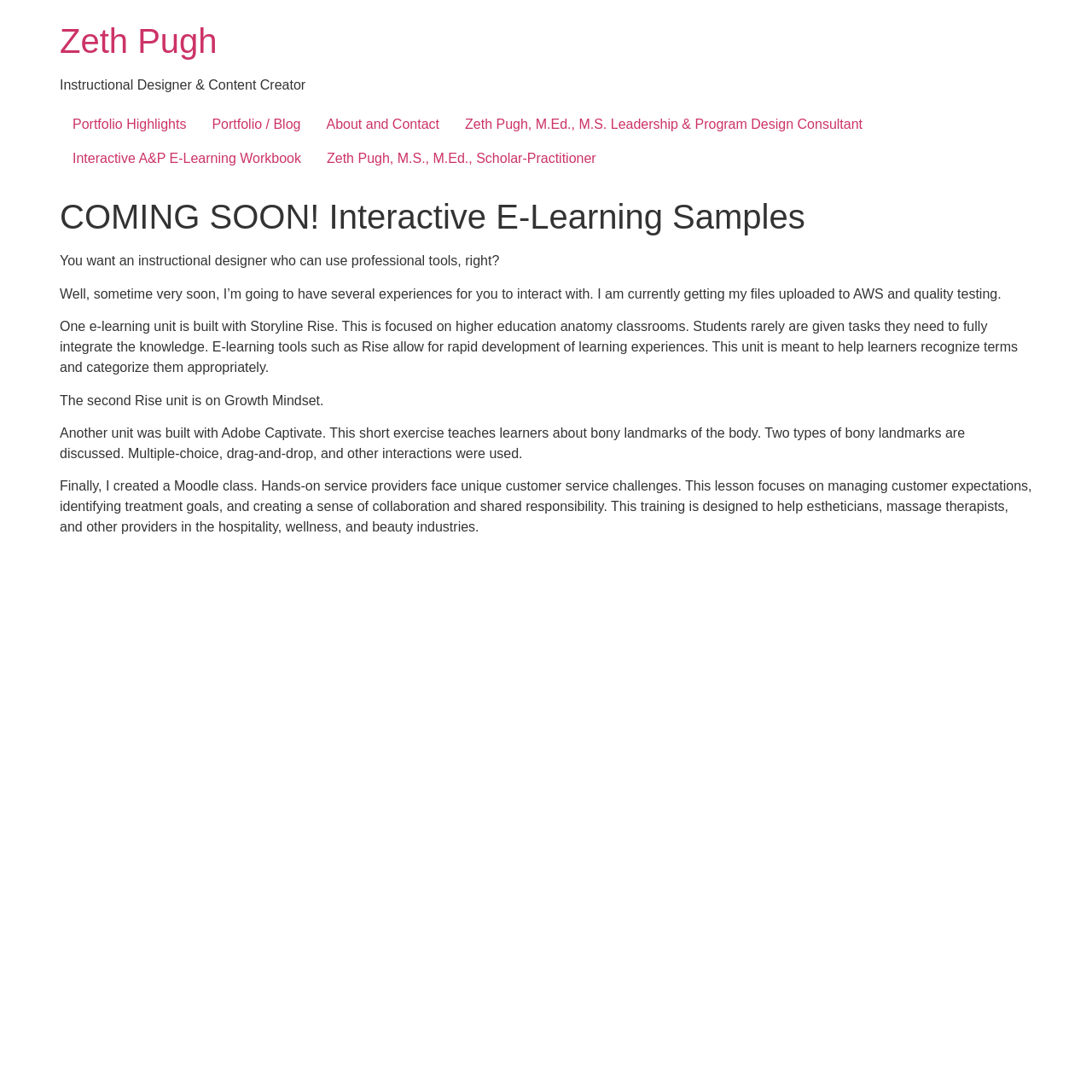How many e-learning units are mentioned?
Answer the question with as much detail as you can, using the image as a reference.

The webpage mentions three e-learning units: one built with Storyline Rise focused on anatomy, another built with Storyline Rise on Growth Mindset, and one built with Adobe Captivate on bony landmarks of the body.